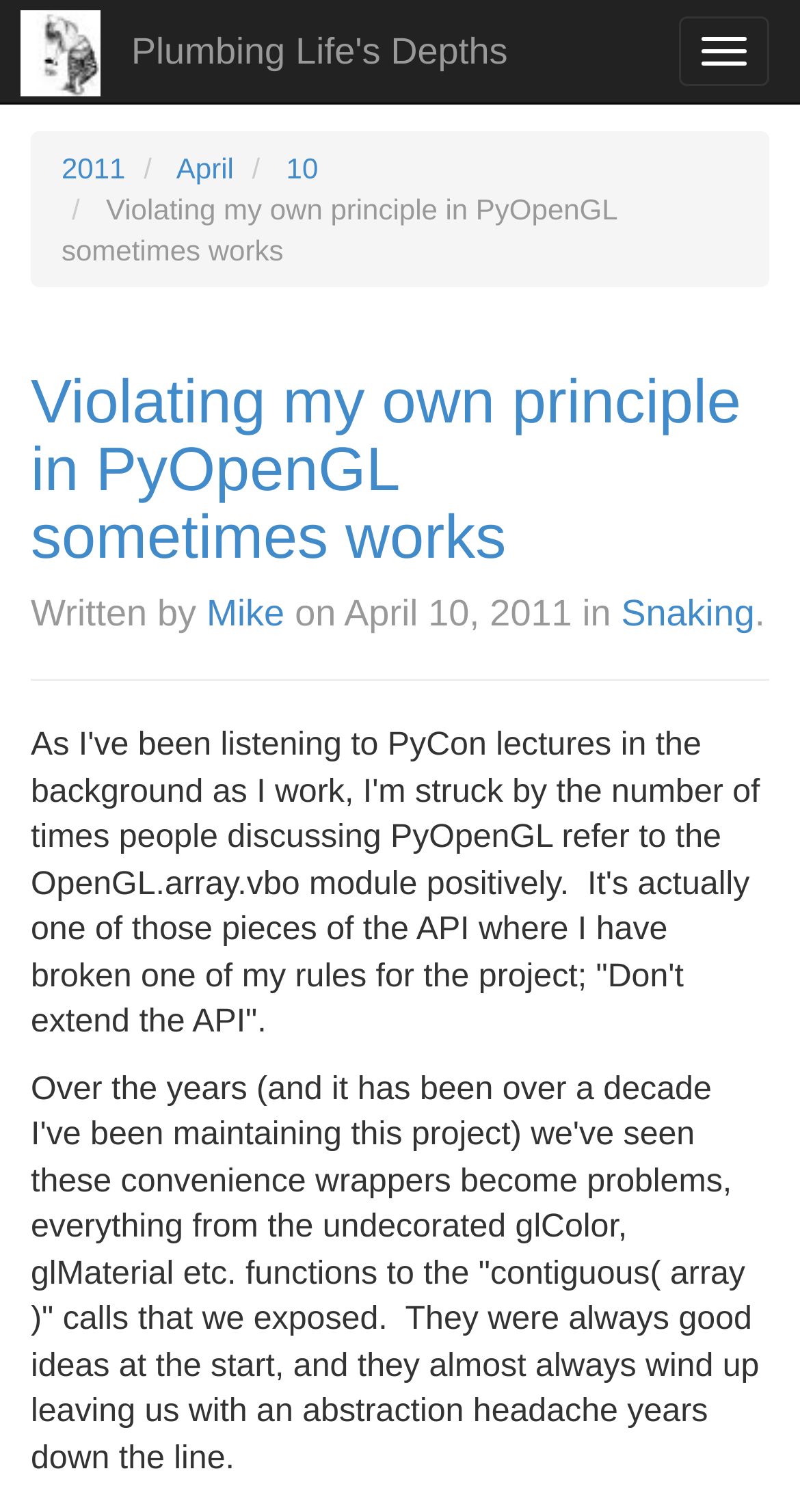Please respond to the question with a concise word or phrase:
What is the category of the article?

Snaking